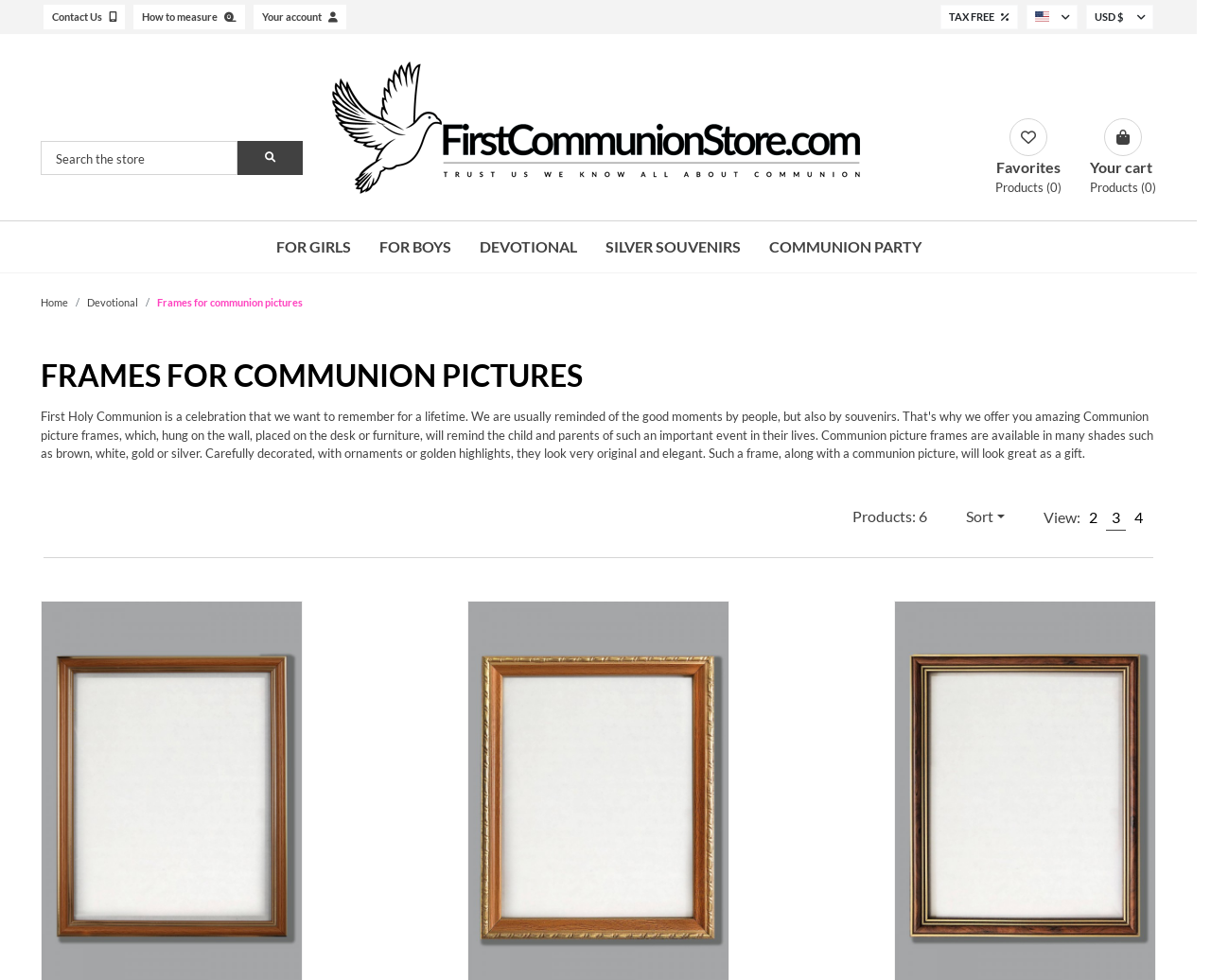Generate a comprehensive description of the webpage.

This webpage is an e-commerce site, specifically a product category page for "Frames for Communion Pictures" on FirstCommunionStore.com. At the top, there are several links for navigation, including "Contact Us", "How to measure", "Your account", and "TAX FREE %". Below these links, there is a search bar with a magnifying glass icon and a button to submit the search query.

On the left side, there is a main navigation menu with links to different categories, including "Communion albs and dresses", "FOR GIRLS", "FOR BOYS", "DEVOTIONAL", "SILVER SOUVENIRS", and "COMMUNION PARTY". Each of these links has a corresponding image or icon.

In the center of the page, there is a large heading that reads "FRAMES FOR COMMUNION PICTURES". Below this heading, there are 6 products listed, with a label indicating the number of products. The products can be sorted and viewed in different ways, with options to view 2, 3, or 4 products per page.

At the bottom of the page, there are three pagination links, allowing users to navigate to different pages of products. There is also a breadcrumb navigation menu at the top, showing the current location within the site's hierarchy.